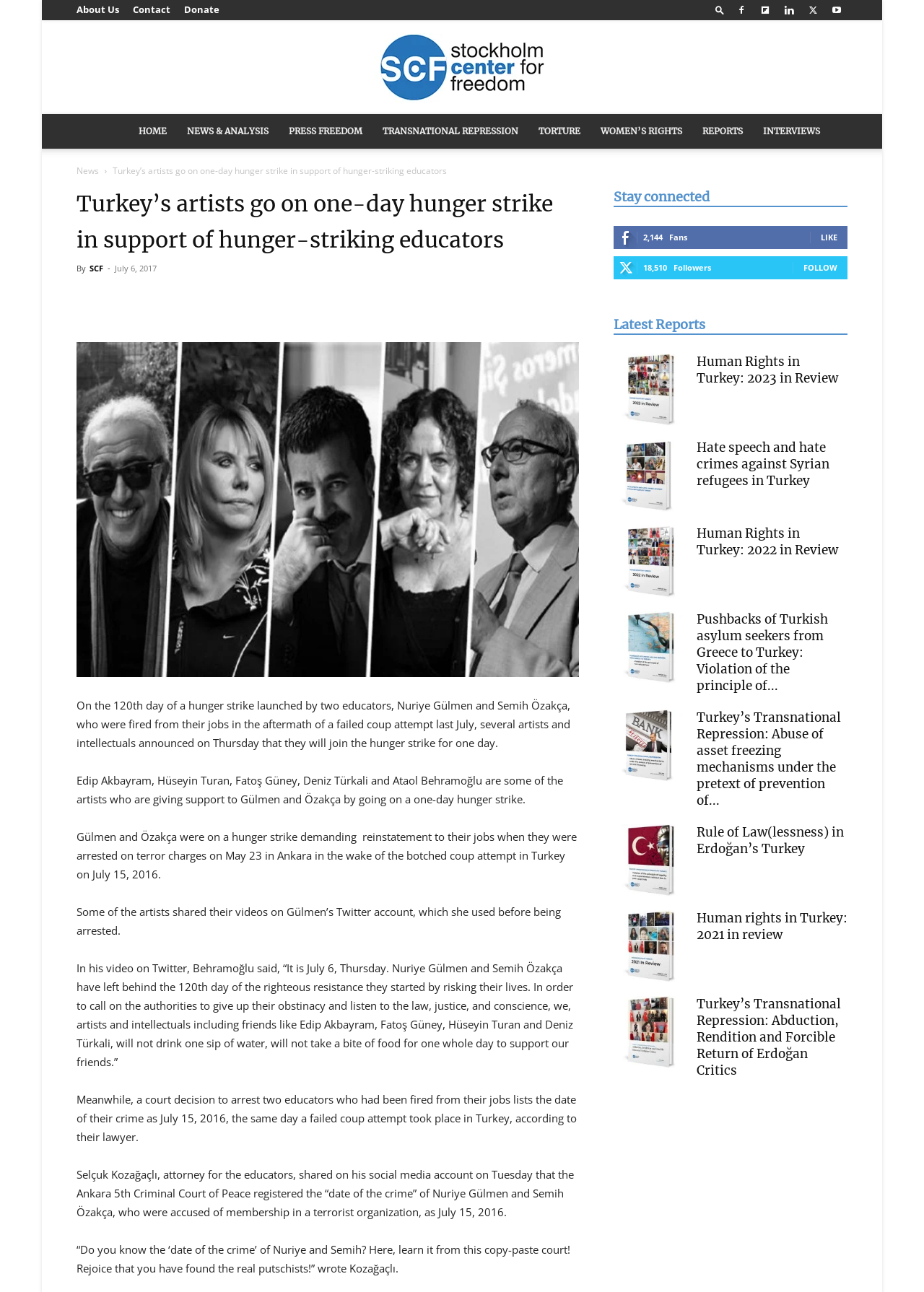What is the topic of the article?
Based on the image content, provide your answer in one word or a short phrase.

Hunger strike